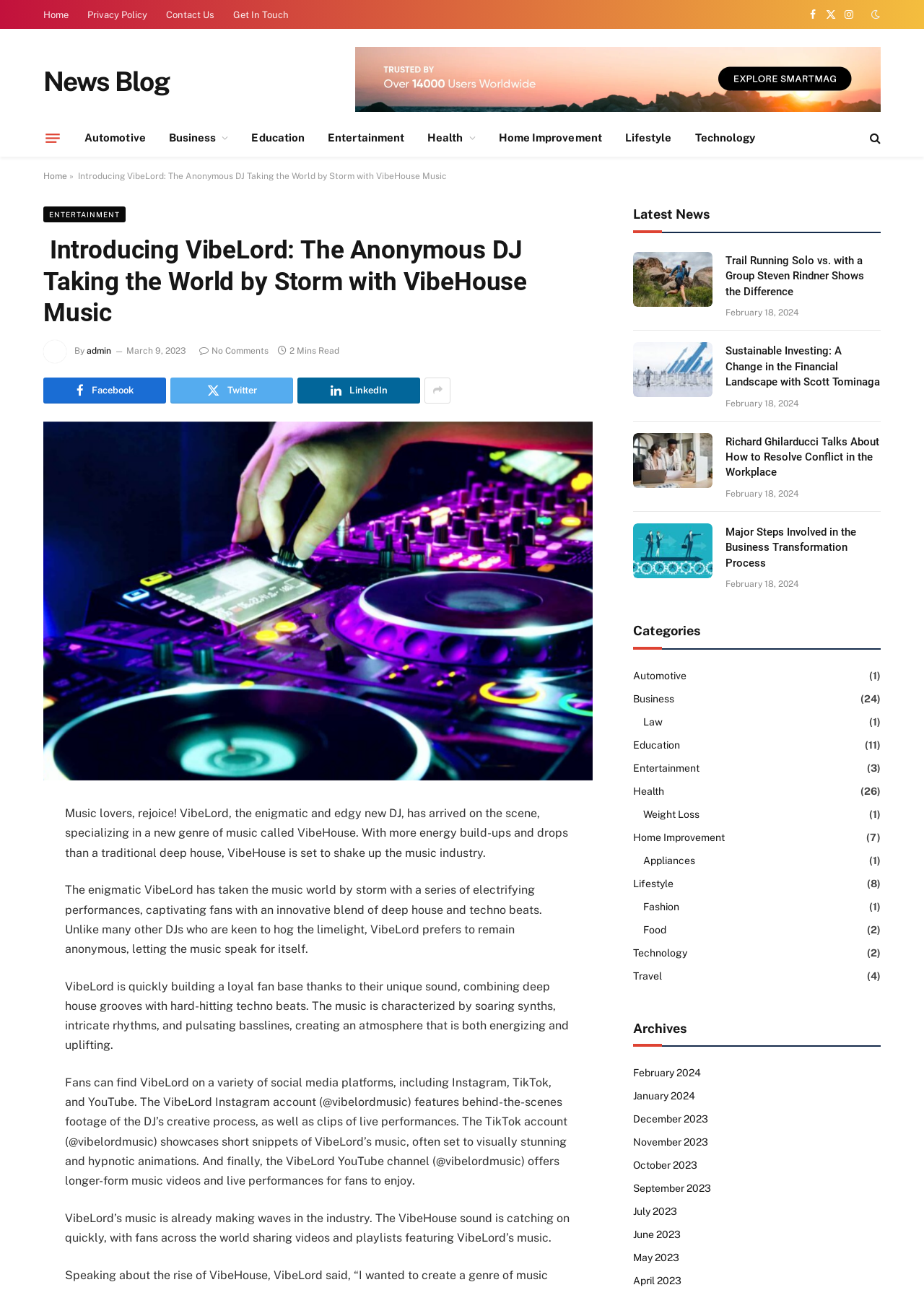Please identify the bounding box coordinates of the element's region that I should click in order to complete the following instruction: "Click on the 'Demo' link". The bounding box coordinates consist of four float numbers between 0 and 1, i.e., [left, top, right, bottom].

[0.384, 0.08, 0.953, 0.088]